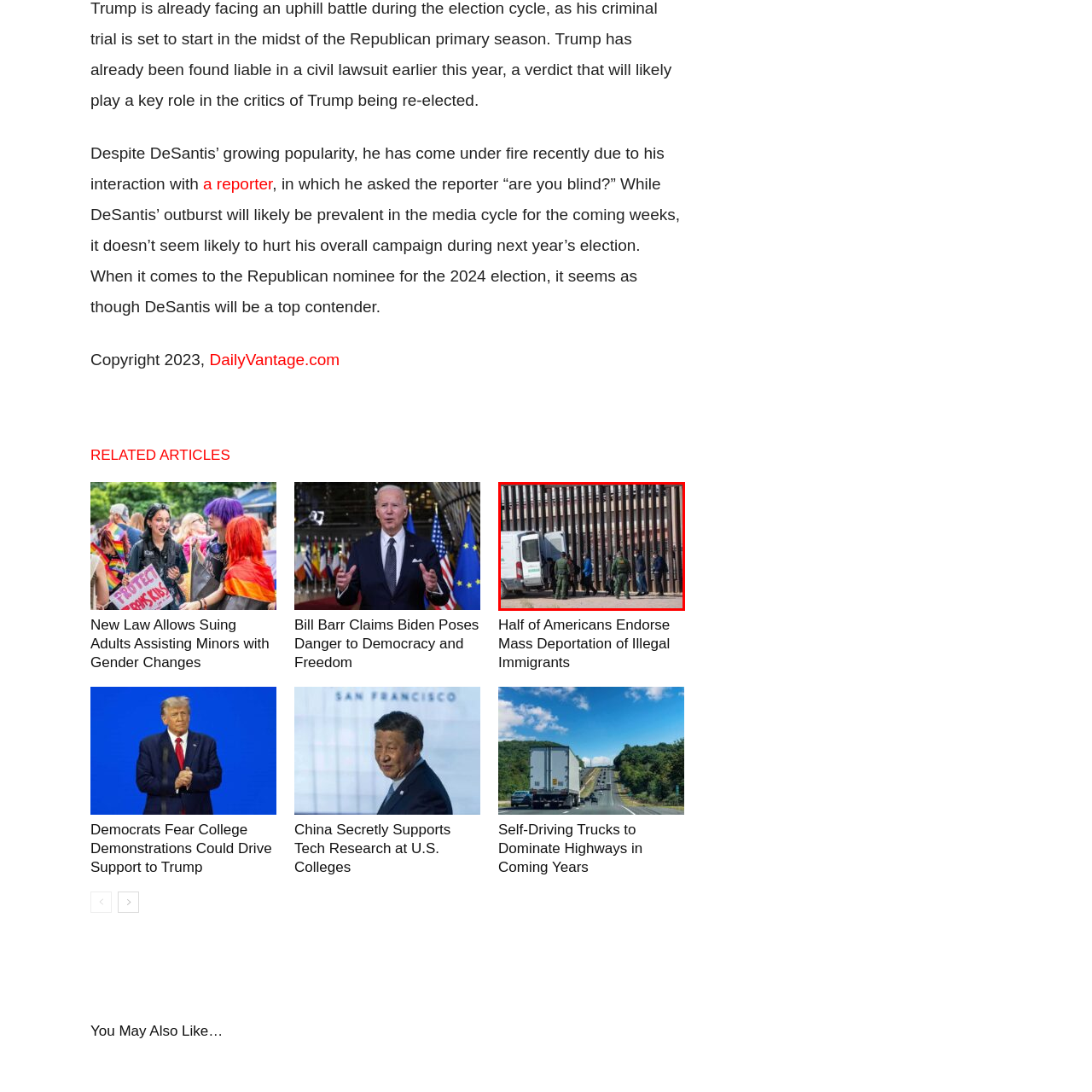What is the purpose of the van in the image?
Check the image inside the red boundary and answer the question using a single word or brief phrase.

Law enforcement agency